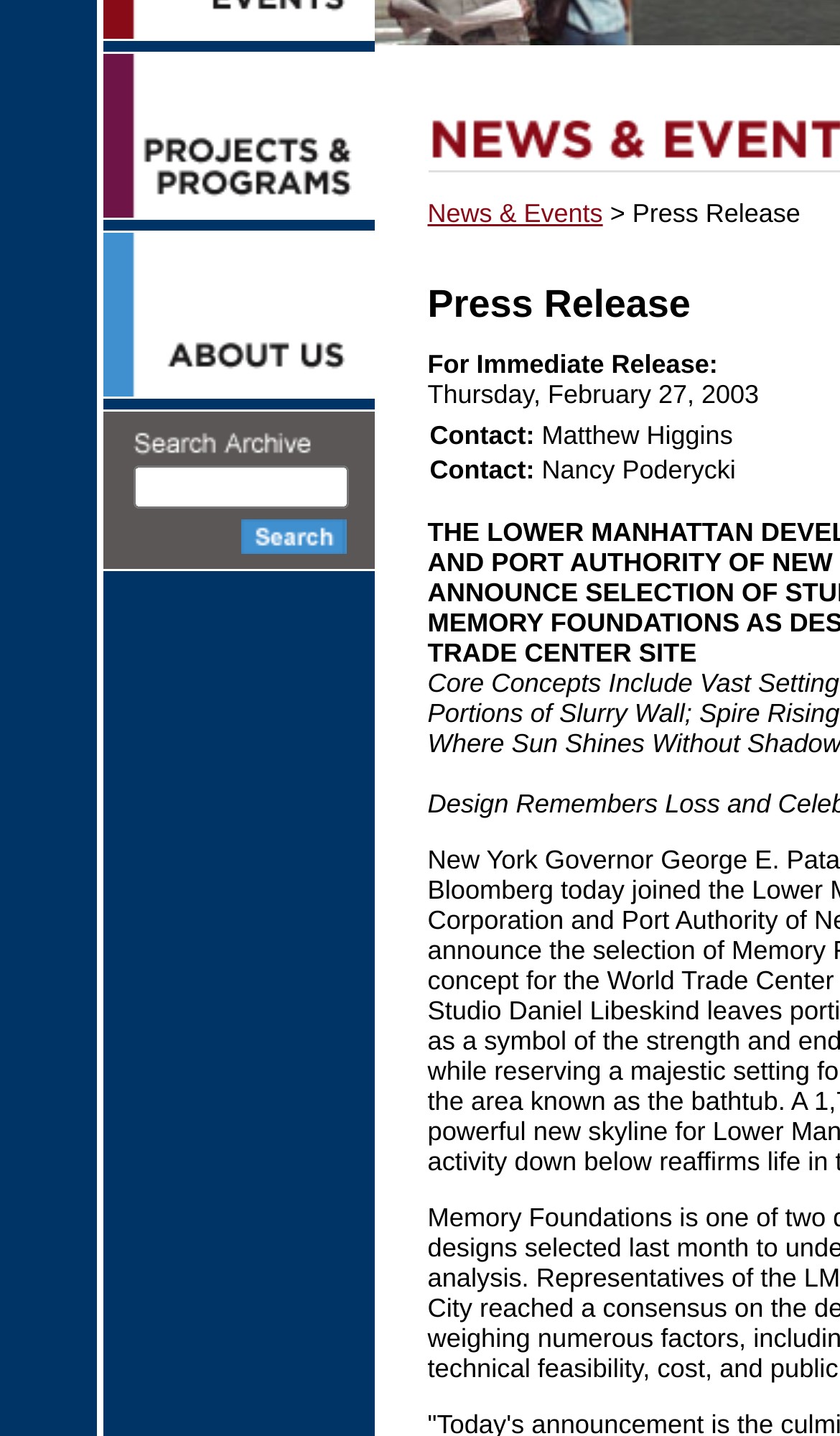Using the format (top-left x, top-left y, bottom-right x, bottom-right y), provide the bounding box coordinates for the described UI element. All values should be floating point numbers between 0 and 1: News & Events

[0.509, 0.138, 0.718, 0.159]